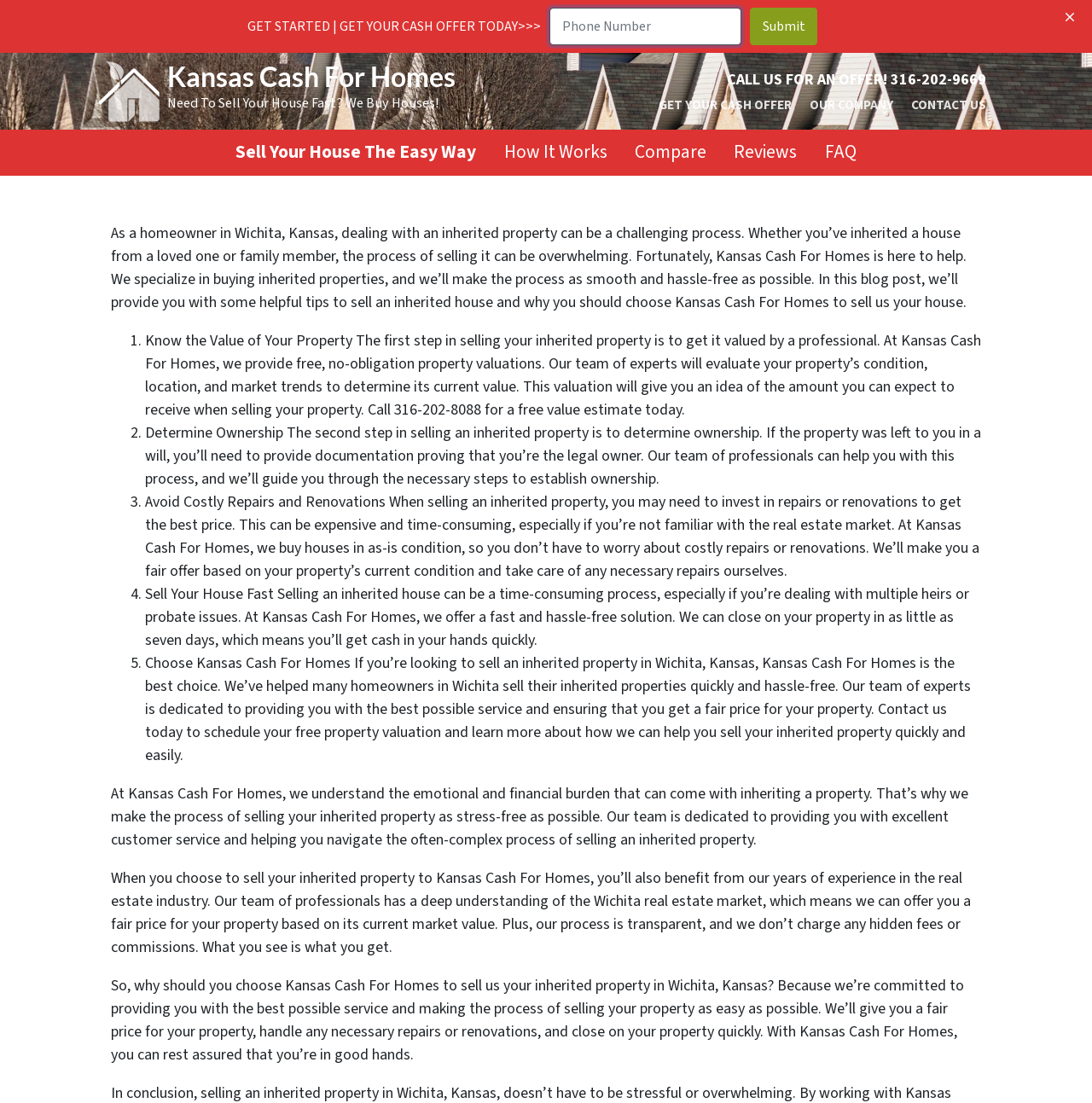Pinpoint the bounding box coordinates of the element you need to click to execute the following instruction: "Click the 'Submit' button". The bounding box should be represented by four float numbers between 0 and 1, in the format [left, top, right, bottom].

[0.687, 0.007, 0.749, 0.041]